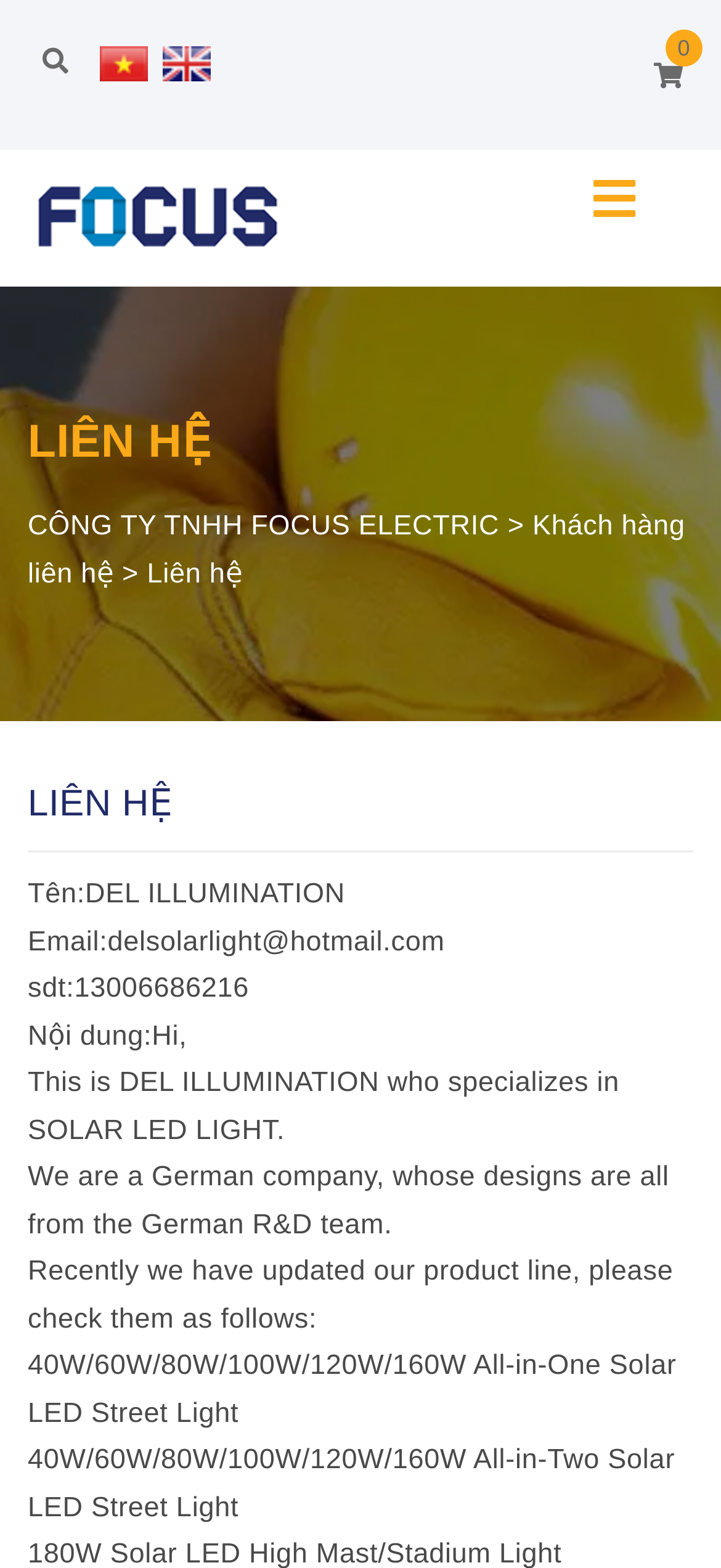From the webpage screenshot, identify the region described by alt="logo". Provide the bounding box coordinates as (top-left x, top-left y, bottom-right x, bottom-right y), with each value being a floating point number between 0 and 1.

[0.038, 0.096, 0.449, 0.183]